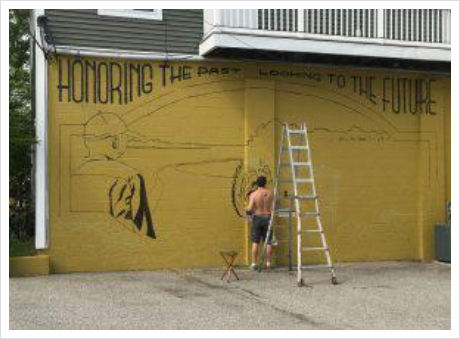What is the color of the wall?
Utilize the information in the image to give a detailed answer to the question.

The caption describes the wall as being 'painted in a warm yellow hue', which suggests that the wall has a yellow color tone.